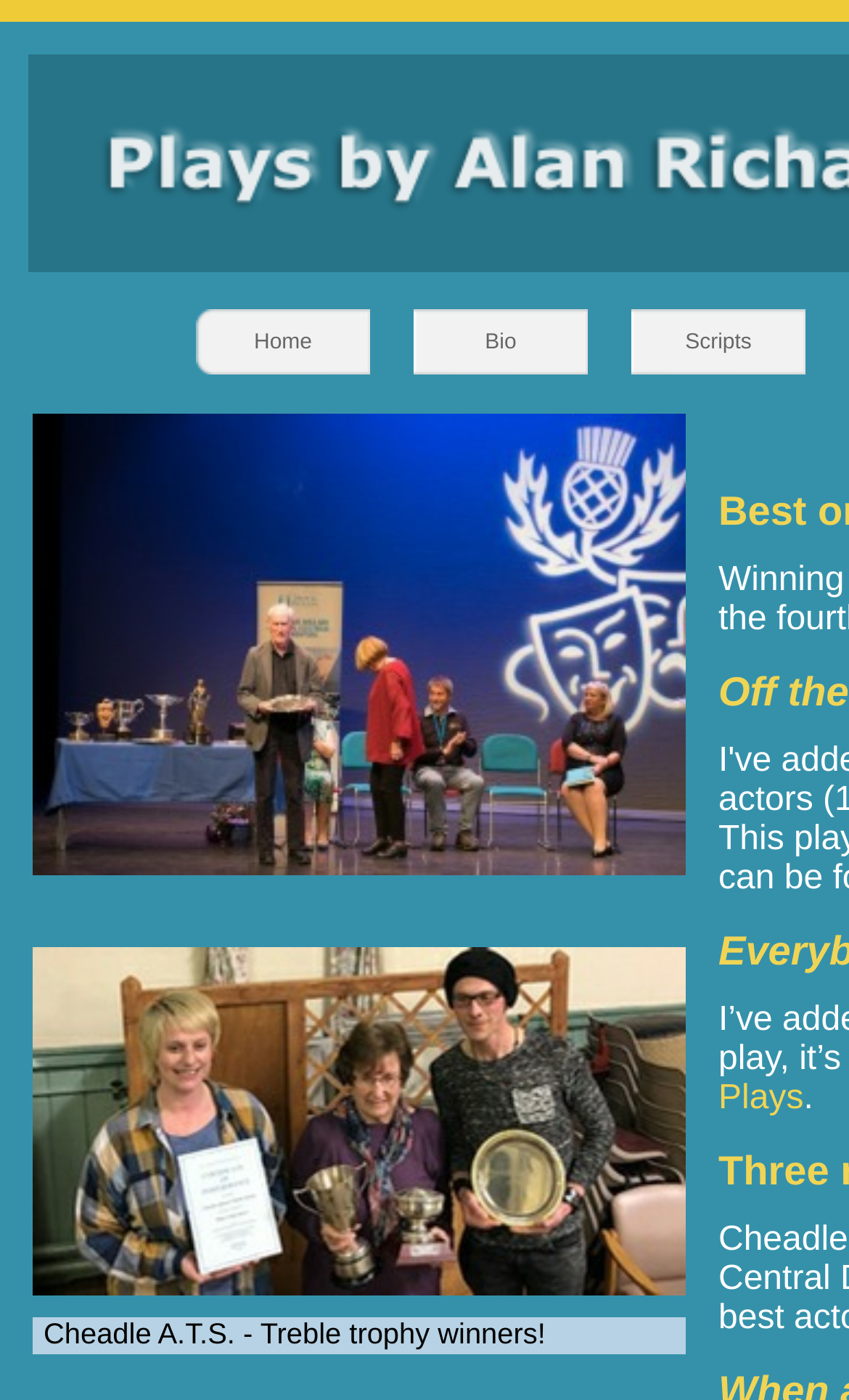Answer the following inquiry with a single word or phrase:
How many links are in the top navigation bar?

3